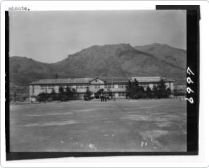What is the purpose of the UNKRA?
Examine the webpage screenshot and provide an in-depth answer to the question.

The purpose of the UNKRA can be inferred from the caption, which mentions that the image is part of the collection related to the United Nations Korean Reconstruction Agency (UNKRA), which focused on post-war recovery initiatives in Korea during the 1950s.